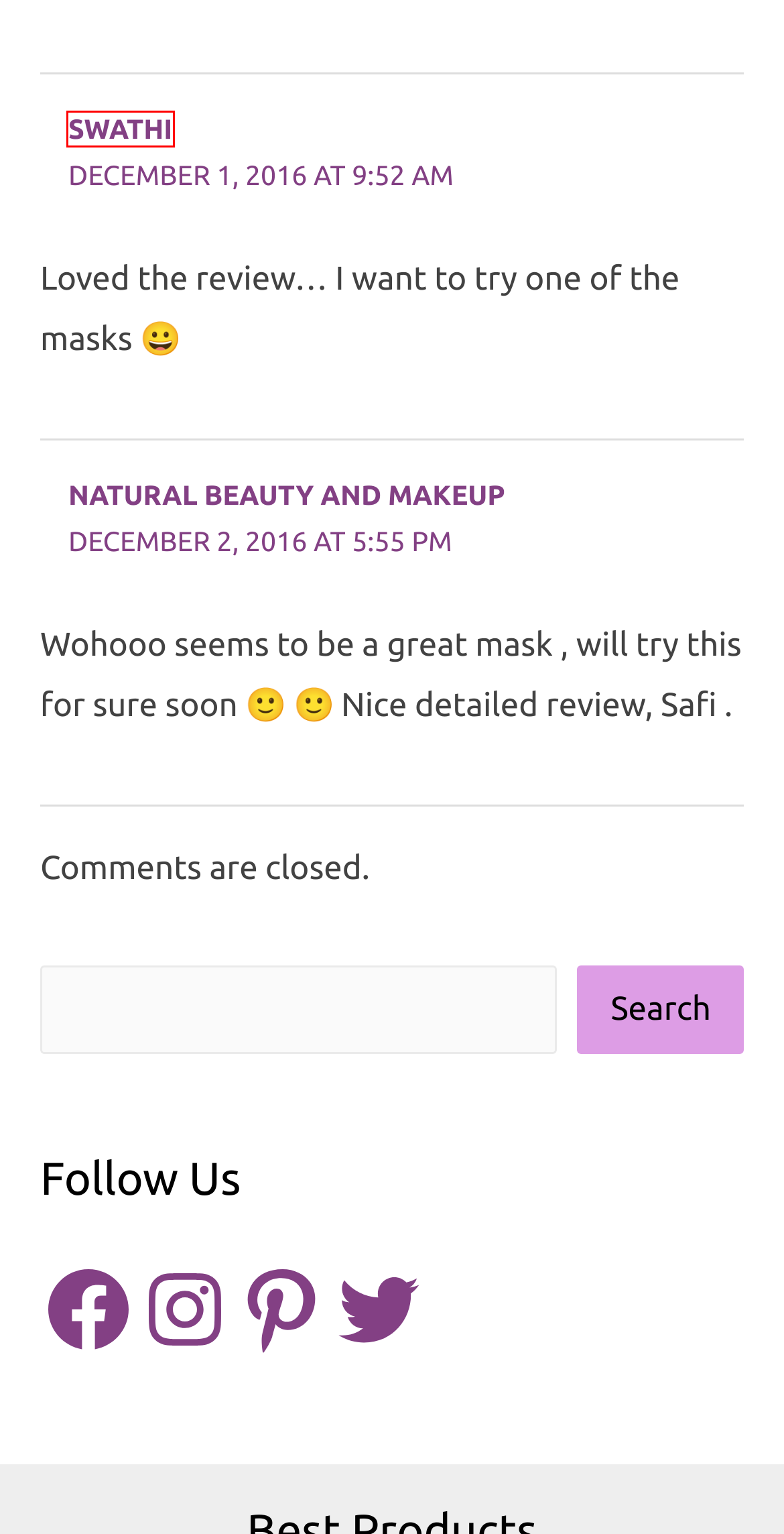Examine the screenshot of a webpage with a red bounding box around a specific UI element. Identify which webpage description best matches the new webpage that appears after clicking the element in the red bounding box. Here are the candidates:
A. Natural Beauty And Makeup Blog
B. 7 Best Korean Retinol Serum For Beginners
C. 8 Best Salicylic Acid Serum in India For Acne & Blackheads
D. Trying out Korean Face Mask Sheet for the first time!
E. Contact
F. Nykaa Black Magic Liquid Eyeliner Review
G. Curious and Confused me – Not all those who wander are lost
H. IBeautySpy -

G